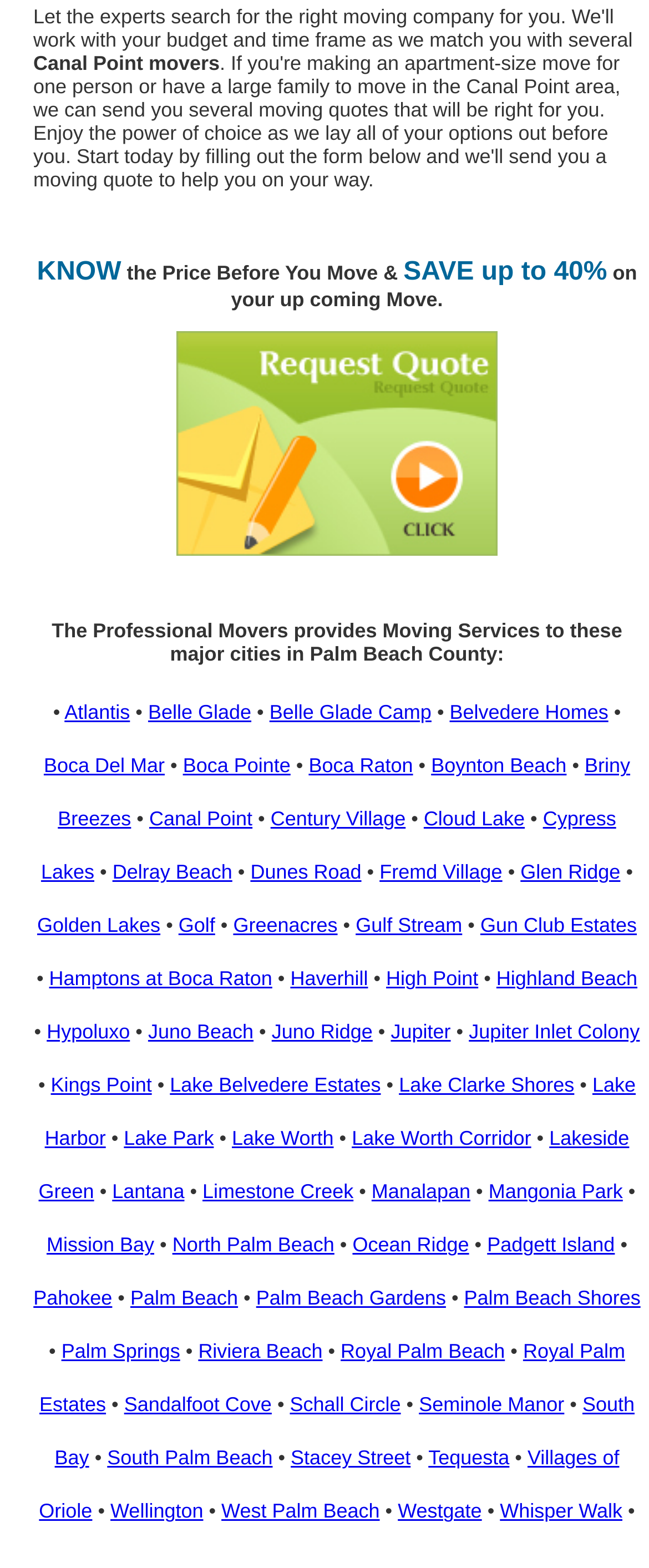Locate the bounding box coordinates of the element's region that should be clicked to carry out the following instruction: "Explore moving options in Palm Beach Gardens". The coordinates need to be four float numbers between 0 and 1, i.e., [left, top, right, bottom].

[0.395, 0.821, 0.687, 0.835]